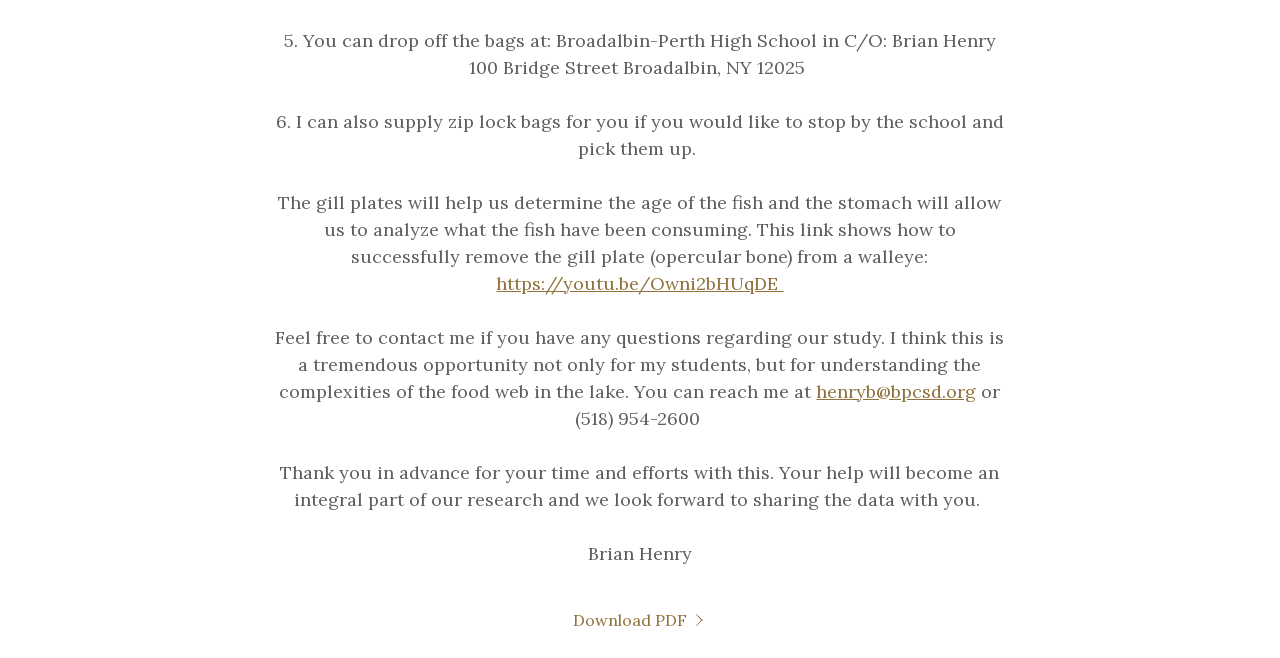What is the address to drop off the bags?
Please use the image to deliver a detailed and complete answer.

The address can be found in the first StaticText element, which mentions 'You can drop off the bags at: Broadalbin-Perth High School in C/O: Brian Henry 100 Bridge Street Broadalbin, NY 12025'.